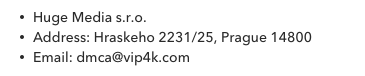Offer a meticulous description of the image.

The image displays the contact information for the designated DMCA (Digital Millennium Copyright Act) agent of Huge Media s.r.o. The details provided include:

- **Company Name**: Huge Media s.r.o.
- **Address**: Hraska 2231/25, Prague 14800
- **Email**: dmca@vip4k.com

This information is essential for individuals or entities seeking to notify the company about potential copyright infringements, facilitating proper communication regarding such matters.